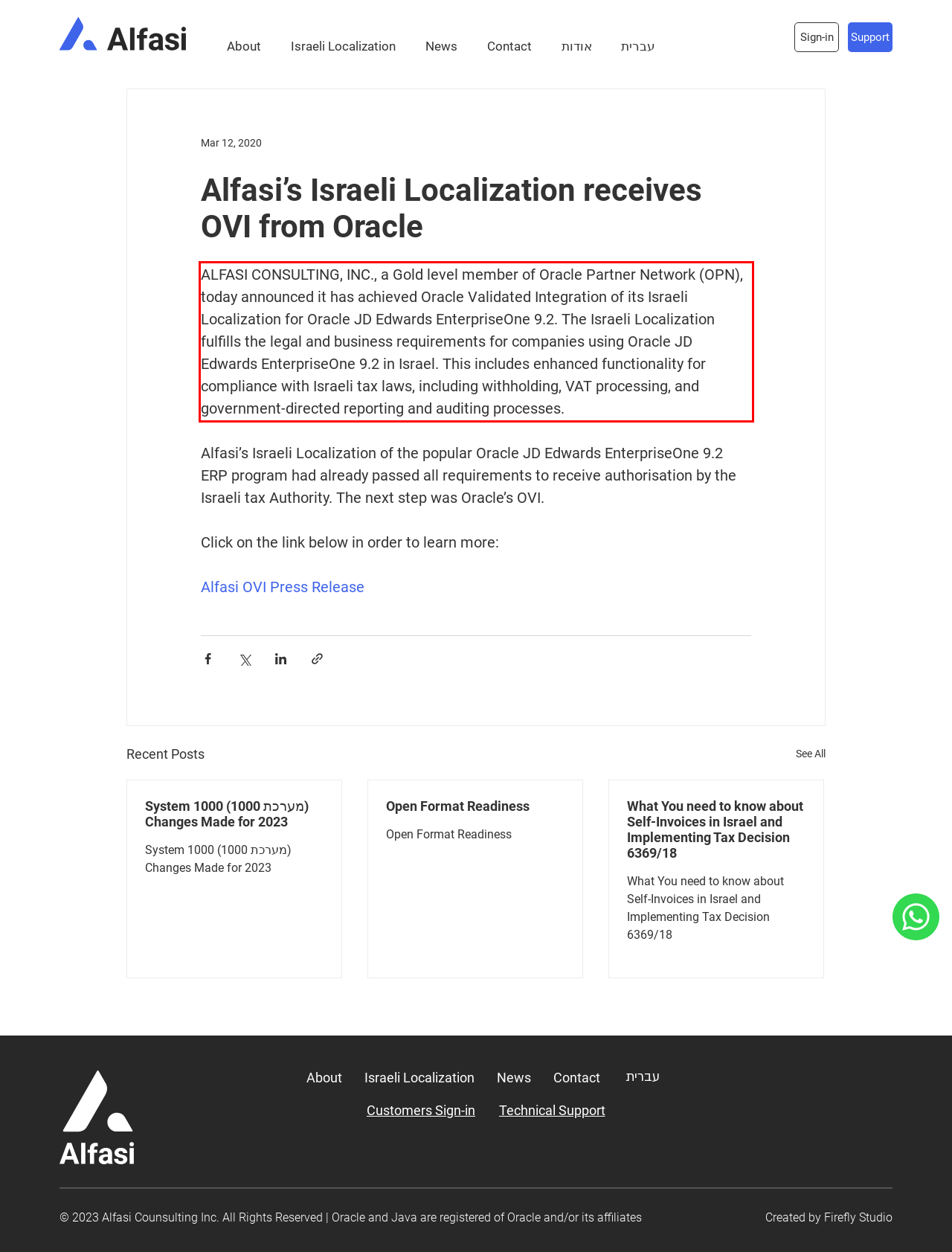From the screenshot of the webpage, locate the red bounding box and extract the text contained within that area.

ALFASI CONSULTING, INC., a Gold level member of Oracle Partner Network (OPN), today announced it has achieved Oracle Validated Integration of its Israeli Localization for Oracle JD Edwards EnterpriseOne 9.2. The Israeli Localization fulfills the legal and business requirements for companies using Oracle JD Edwards EnterpriseOne 9.2 in Israel. This includes enhanced functionality for compliance with Israeli tax laws, including withholding, VAT processing, and government-directed reporting and auditing processes.